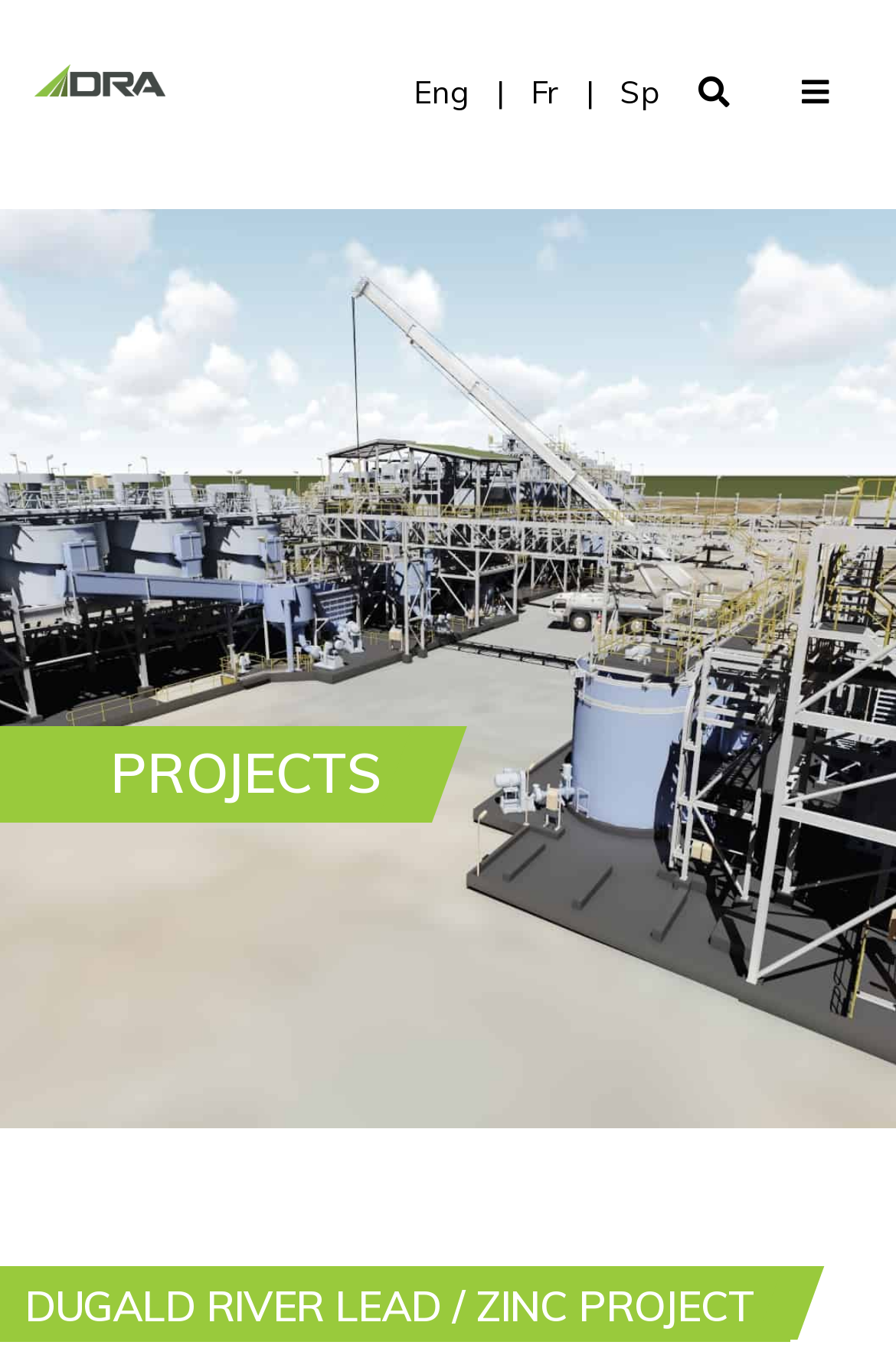Can you look at the image and give a comprehensive answer to the question:
What is the purpose of the button with a search icon?

I identified the button with a search icon '' and inferred its purpose as a search function, which is a common use of such icons on websites.